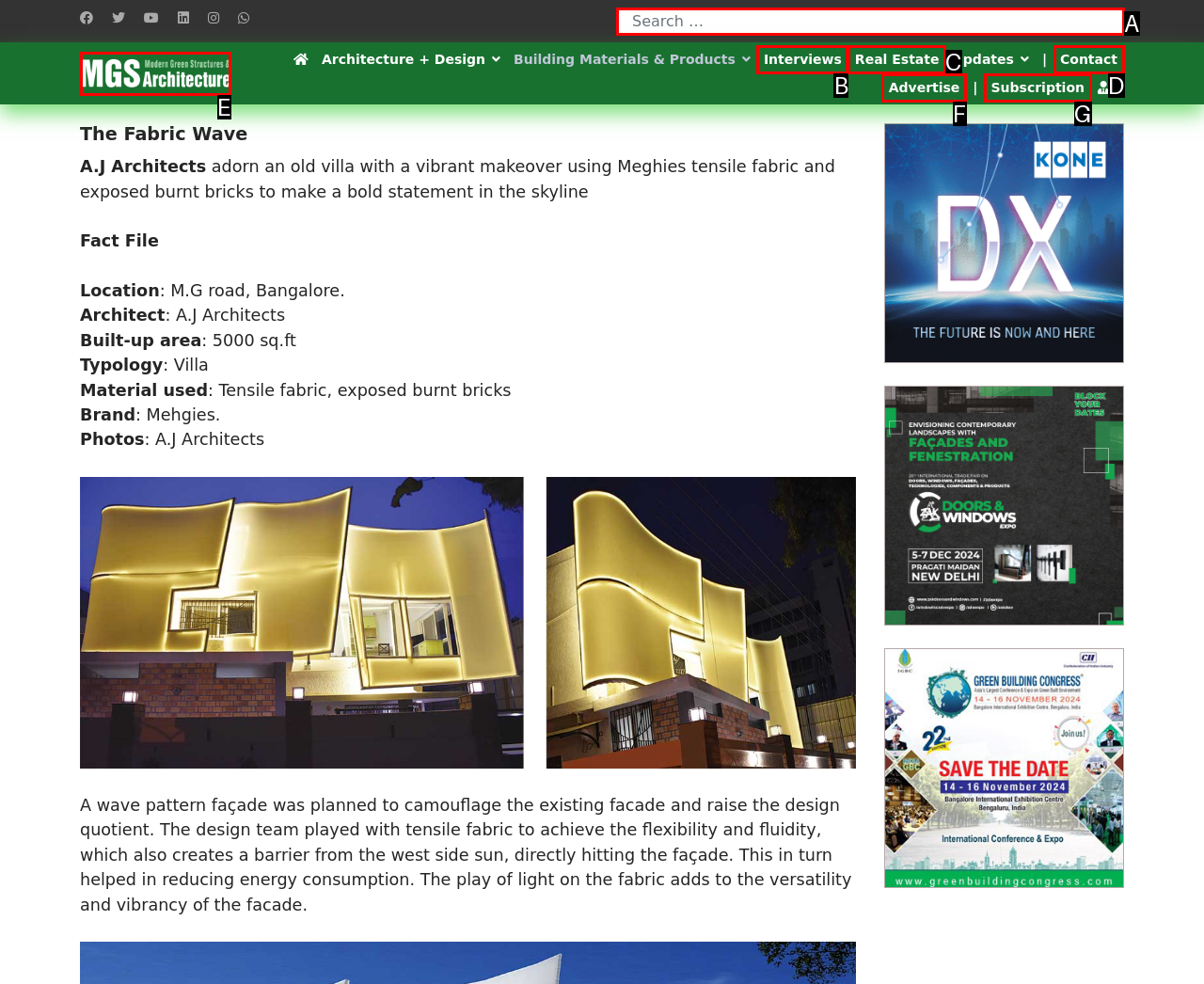Using the given description: Subscription, identify the HTML element that corresponds best. Answer with the letter of the correct option from the available choices.

G